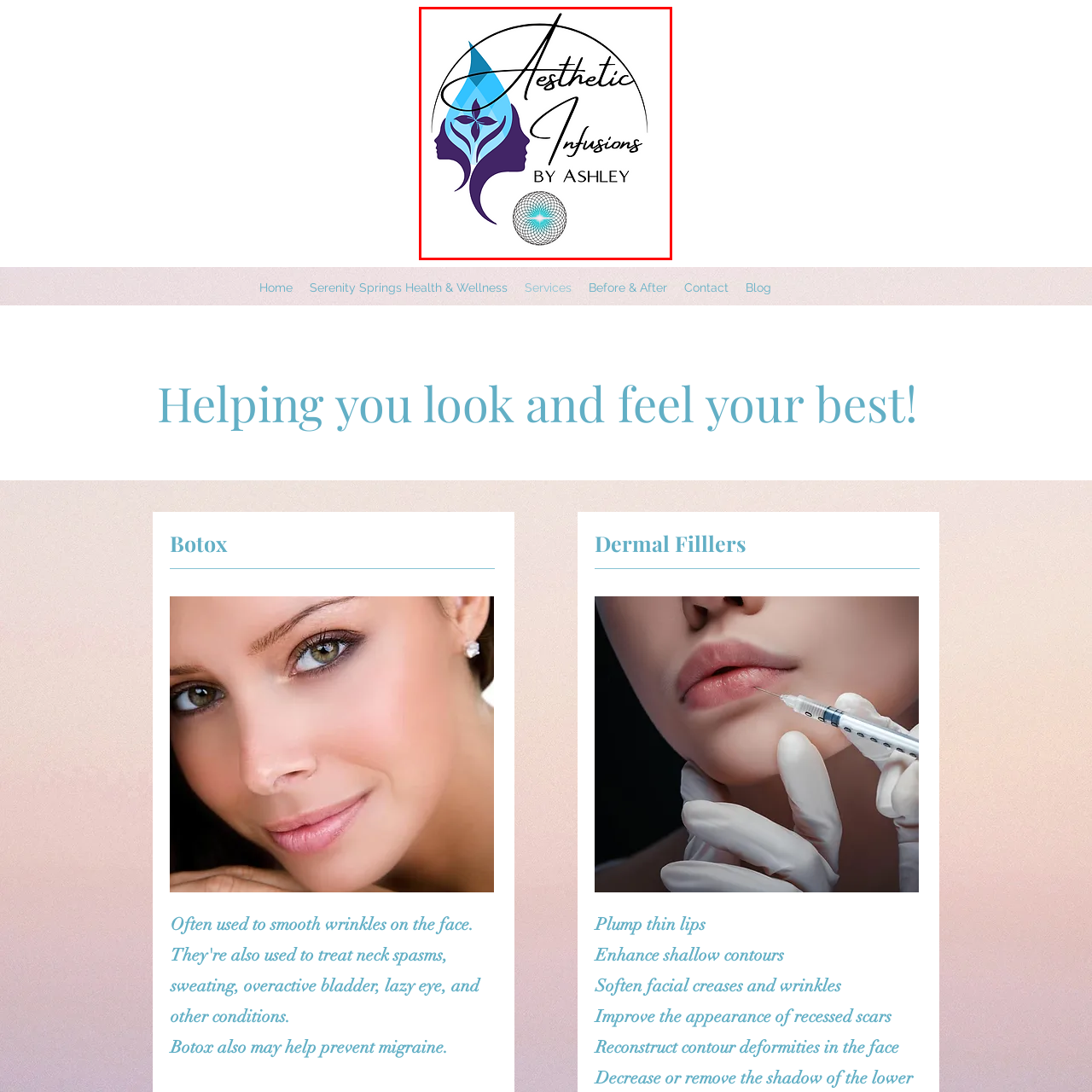Please examine the image highlighted by the red rectangle and provide a comprehensive answer to the following question based on the visual information present:
How many profiles are featured in the logo?

The caption clearly mentions that the design incorporates two stylized profiles of faces, elegantly rendered in purple and blue hues.